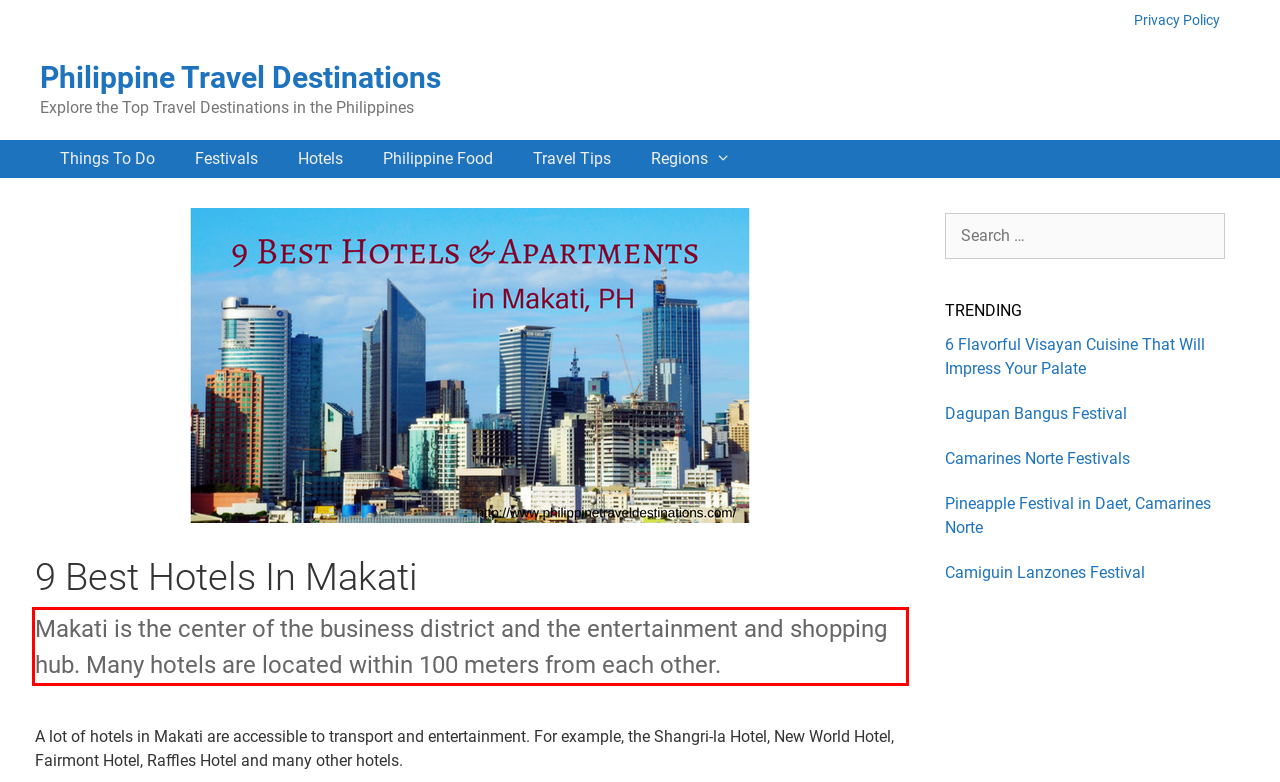From the given screenshot of a webpage, identify the red bounding box and extract the text content within it.

Makati is the center of the business district and the entertainment and shopping hub. Many hotels are located within 100 meters from each other.